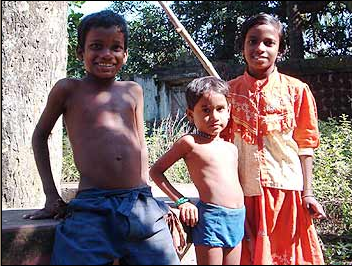What is behind the children?
Respond with a short answer, either a single word or a phrase, based on the image.

Natural greenery